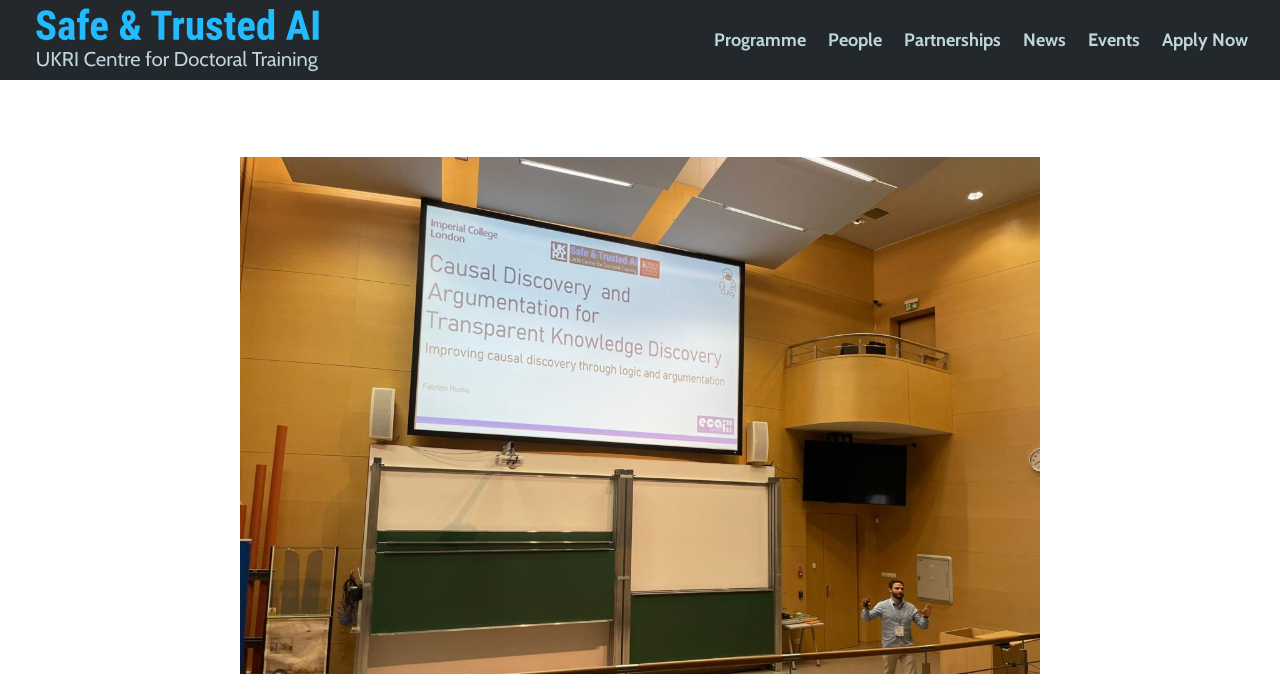Construct a comprehensive caption that outlines the webpage's structure and content.

The webpage is about Fabrizio Russo, a student of STAI CDT, who presented a paper at ECAI 2023. At the top-left corner, there is a logo of "Safe & Trusted AI" which is also a clickable link. Below the logo, there is a horizontal navigation menu with six links: "Programme", "People", "Partnerships", "News", "Events", and "Apply Now", arranged from left to right.